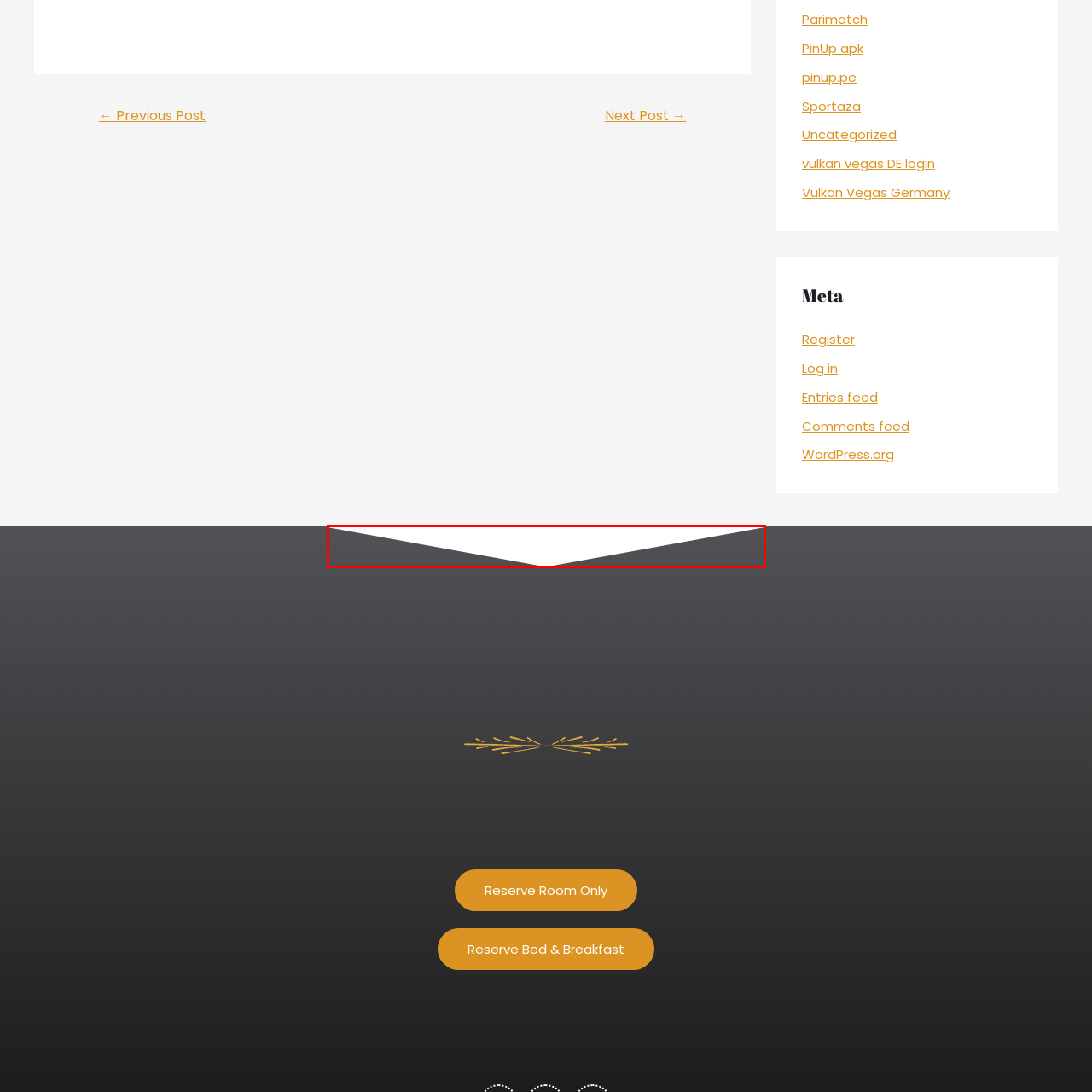Please examine the highlighted section of the image enclosed in the red rectangle and provide a comprehensive answer to the following question based on your observation: What is the primary focus of the navigation section?

The navigation section appears to focus primarily on user account management, providing options for registration, login, and accessing user-generated content, emphasizing the importance of user interaction and engagement on the website.